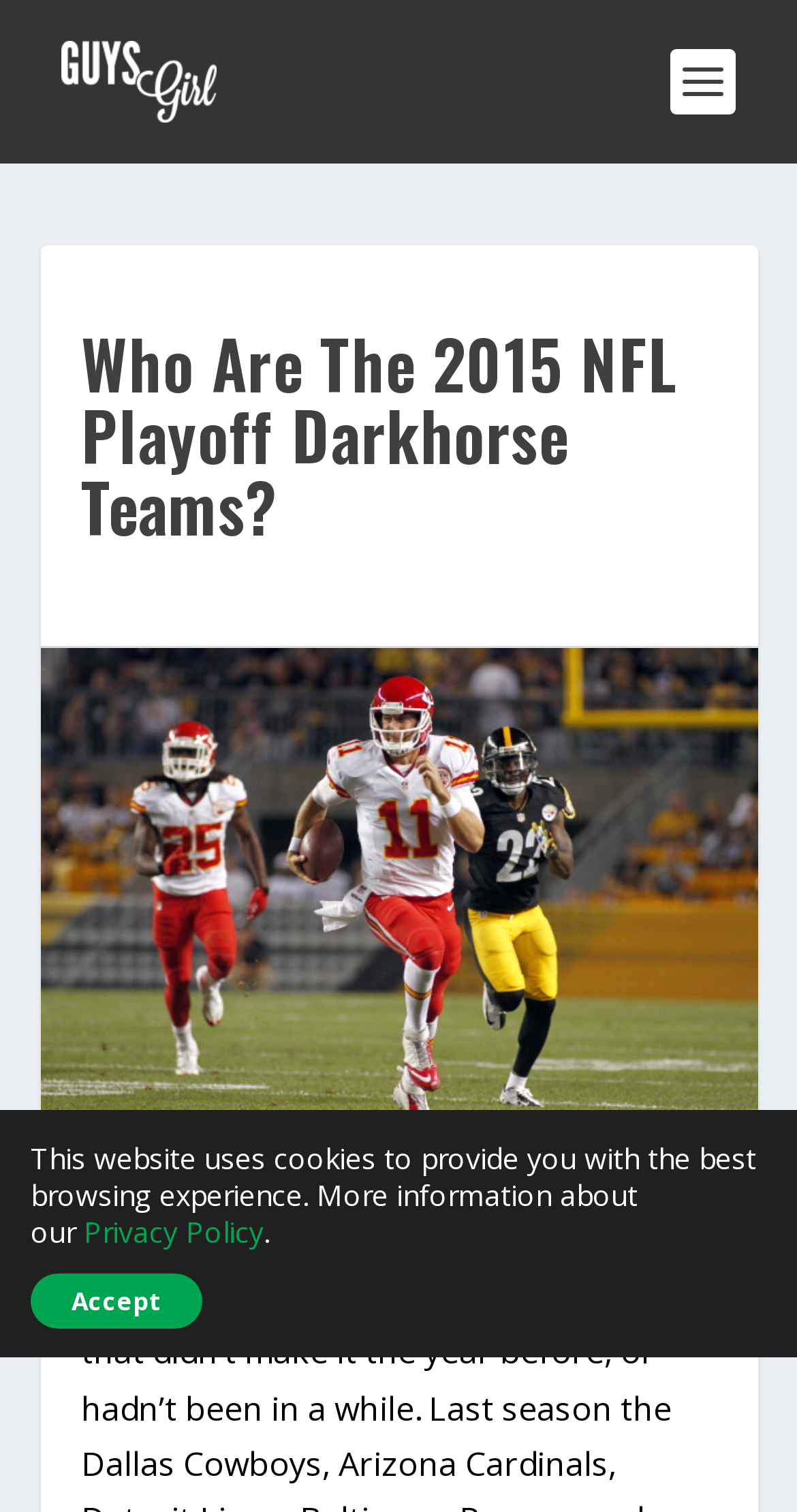How many links are present on the webpage?
Based on the image, respond with a single word or phrase.

4